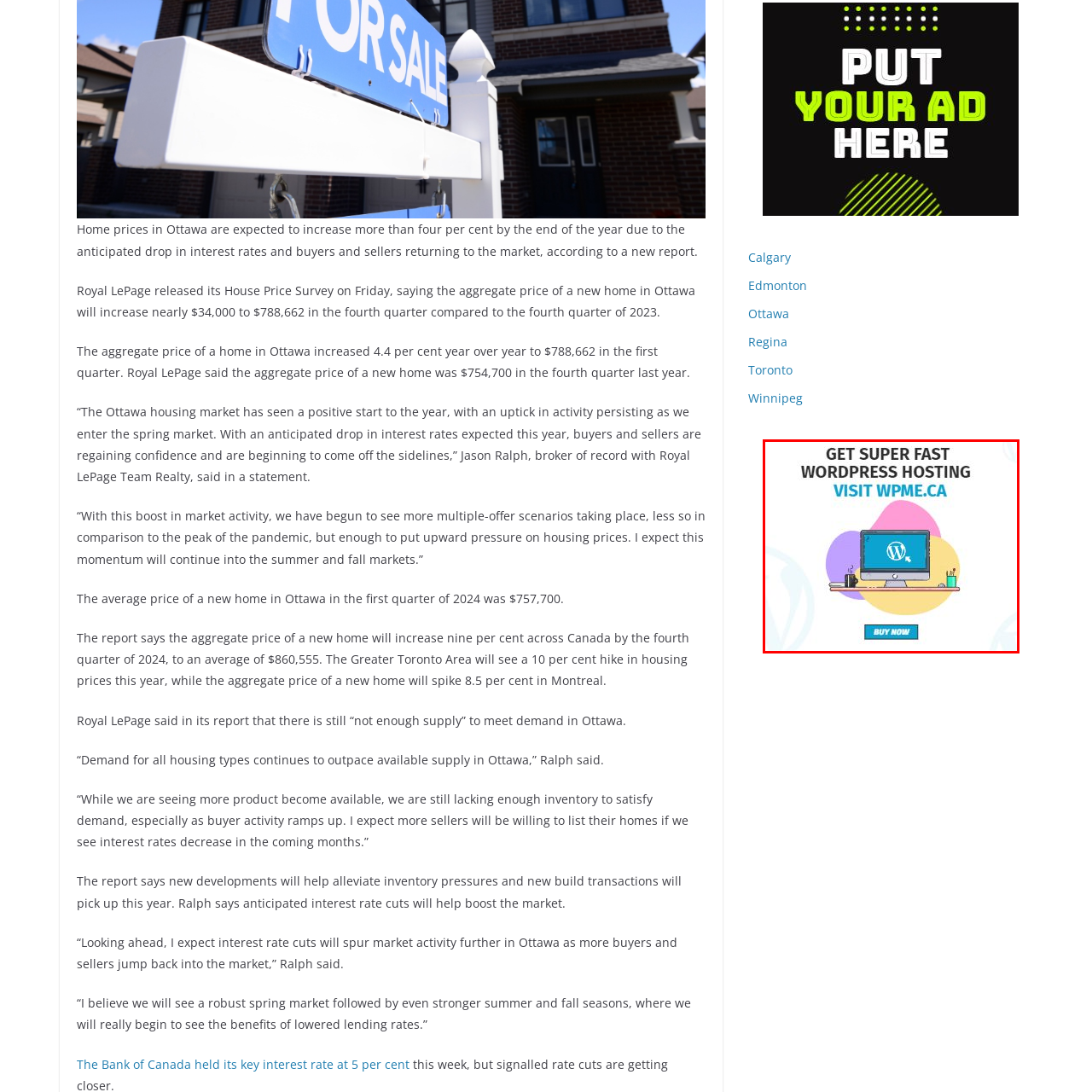What is the target audience of the advertisement?
Observe the image within the red bounding box and formulate a detailed response using the visual elements present.

The advertisement aims to attract businesses and individuals seeking reliable and efficient web hosting solutions, as stated in the caption, indicating that the target audience is comprised of these two groups.